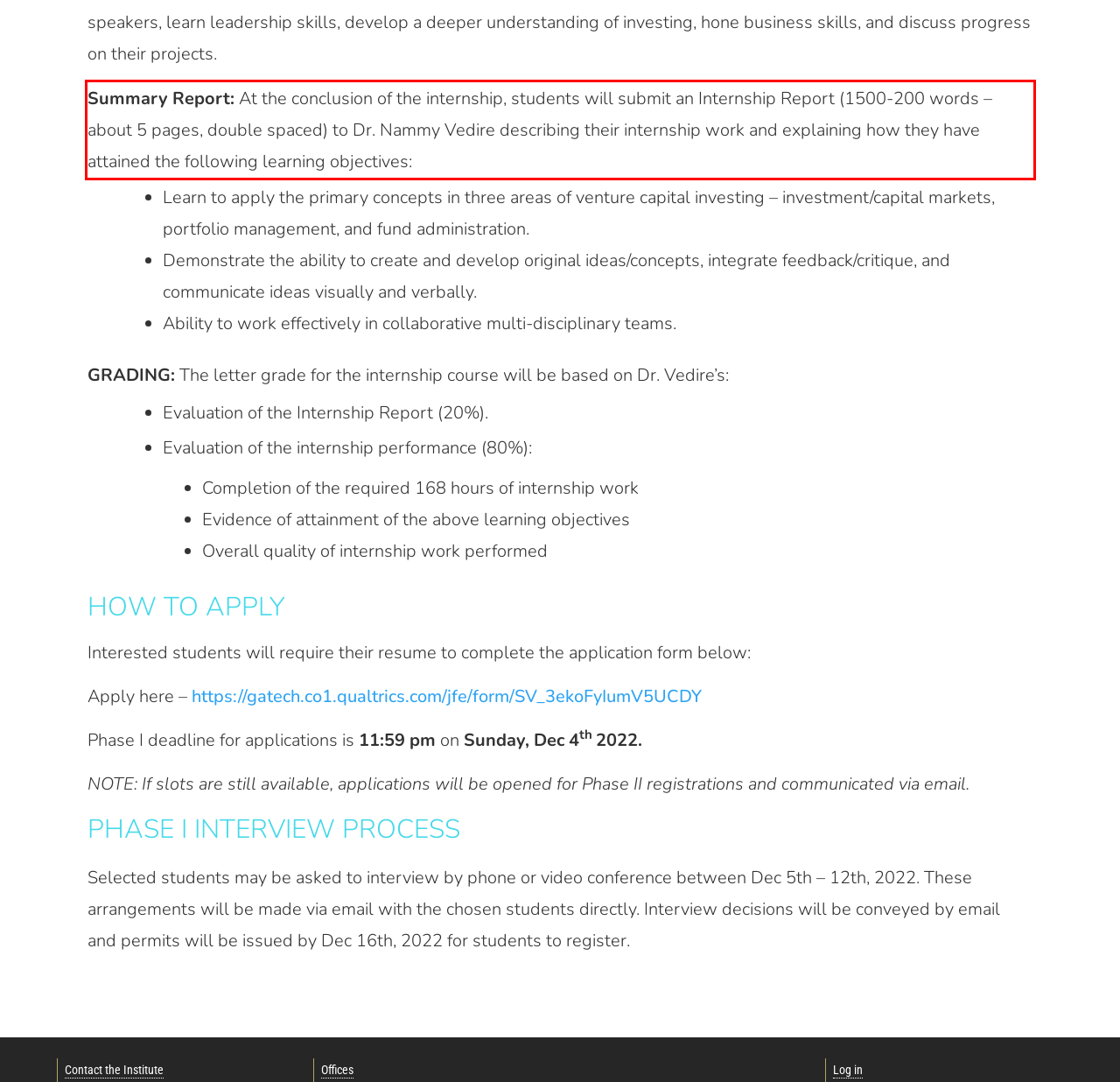You have a screenshot of a webpage where a UI element is enclosed in a red rectangle. Perform OCR to capture the text inside this red rectangle.

Summary Report: At the conclusion of the internship, students will submit an Internship Report (1500-200 words – about 5 pages, double spaced) to Dr. Nammy Vedire describing their internship work and explaining how they have attained the following learning objectives: